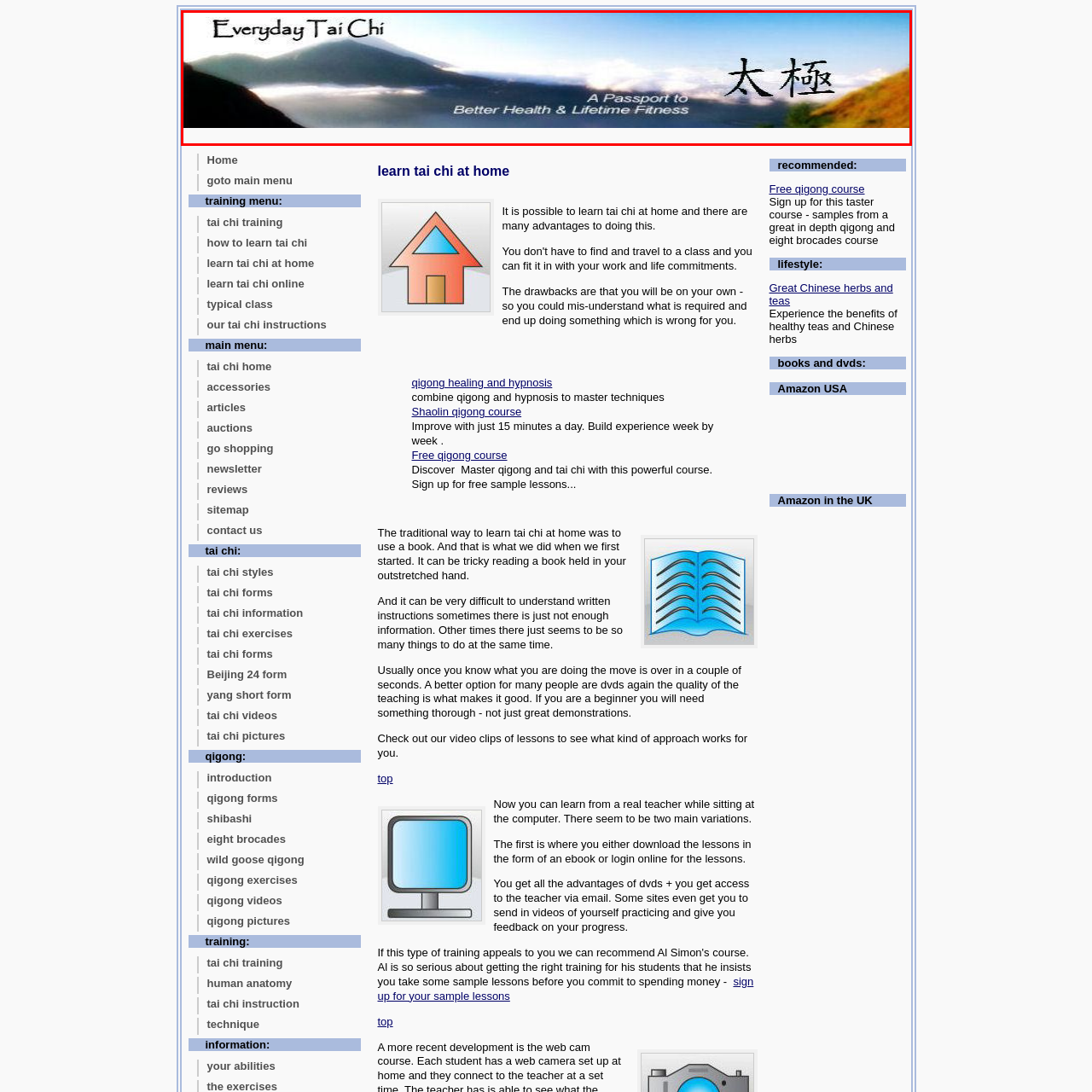Direct your attention to the section marked by the red bounding box and construct a detailed answer to the following question based on the image: What does the phrase below the title emphasize?

The phrase 'A Passport to Better Health & Lifetime Fitness' below the title emphasizes the benefits of practicing Tai Chi, highlighting its importance for improved health and fitness.